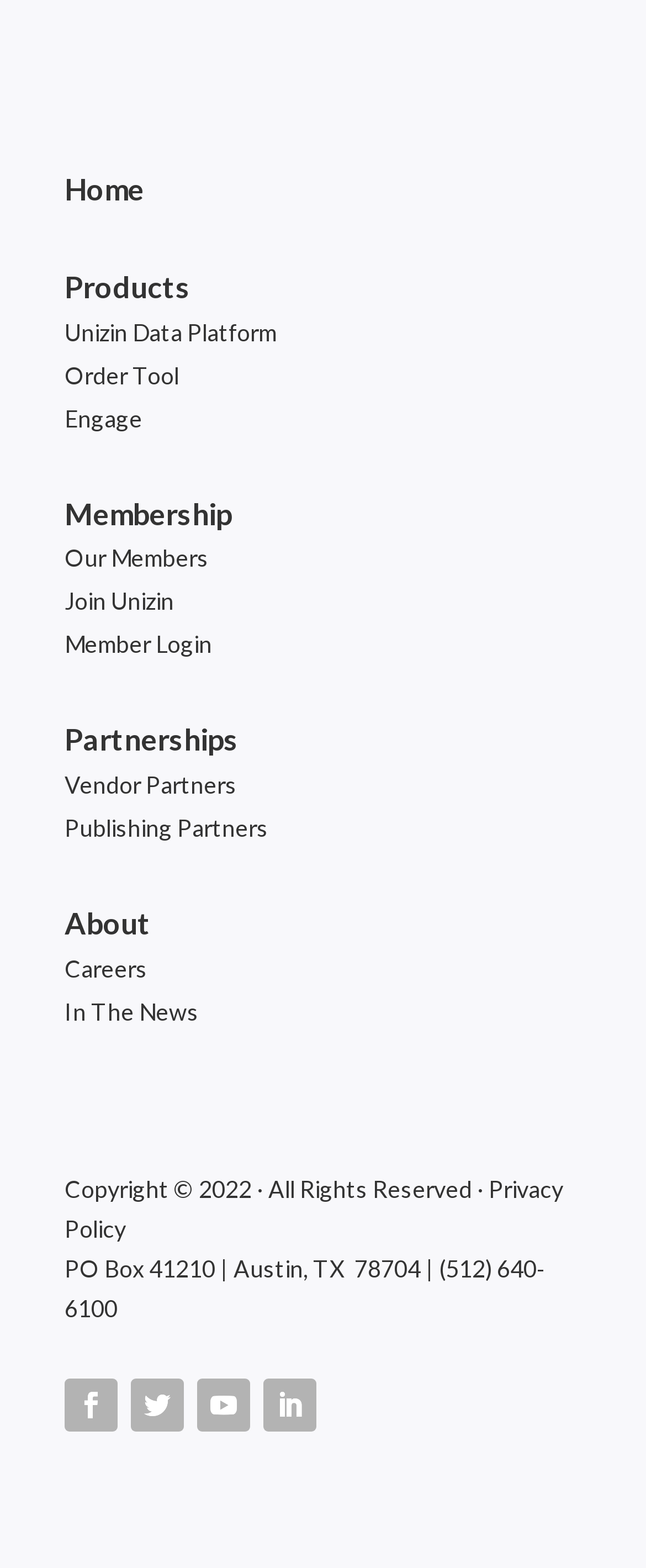Please identify the bounding box coordinates of the element that needs to be clicked to perform the following instruction: "view products".

[0.1, 0.171, 0.295, 0.194]